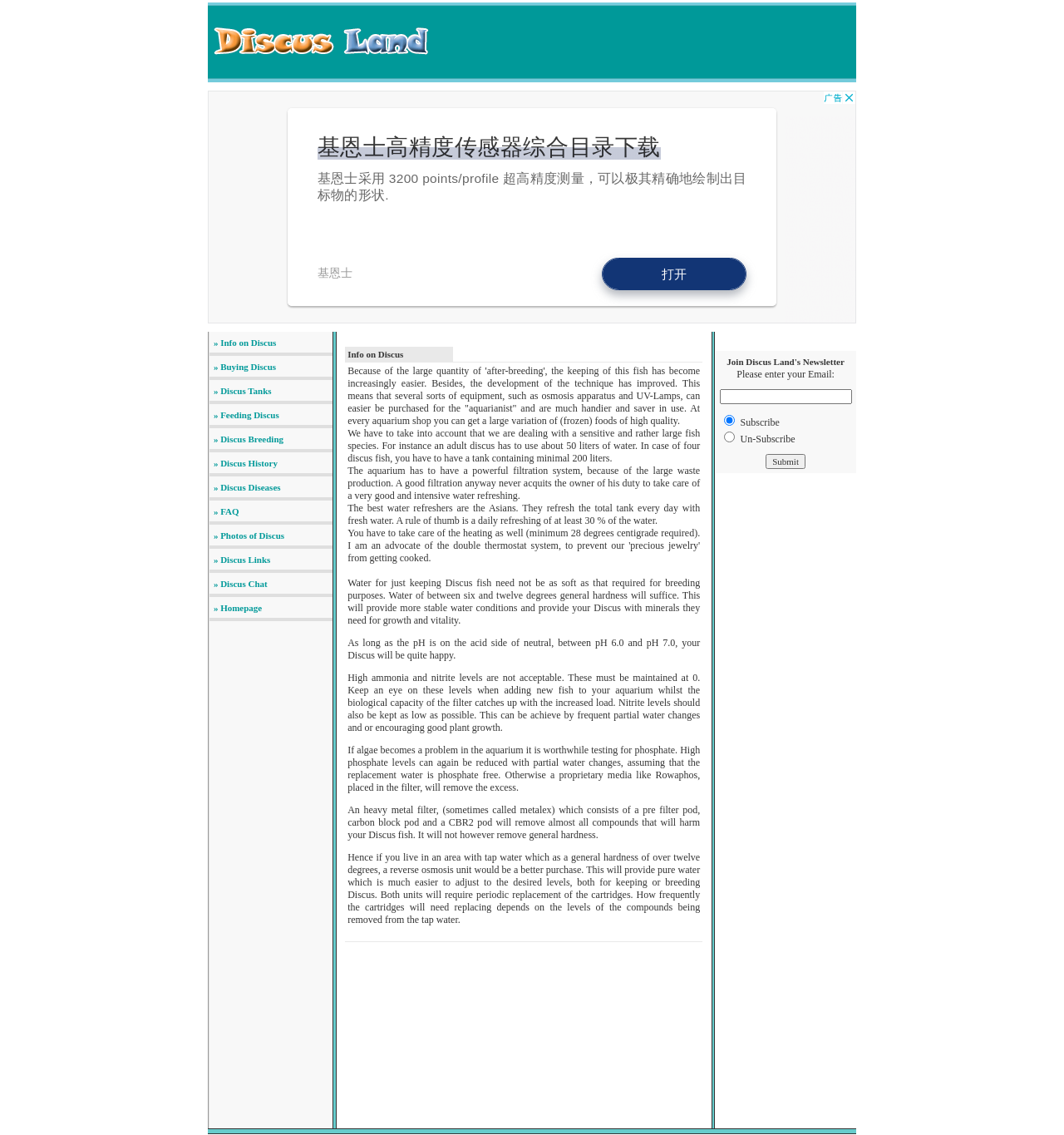Pinpoint the bounding box coordinates for the area that should be clicked to perform the following instruction: "Click on 'Info on Discus'".

[0.195, 0.297, 0.26, 0.306]